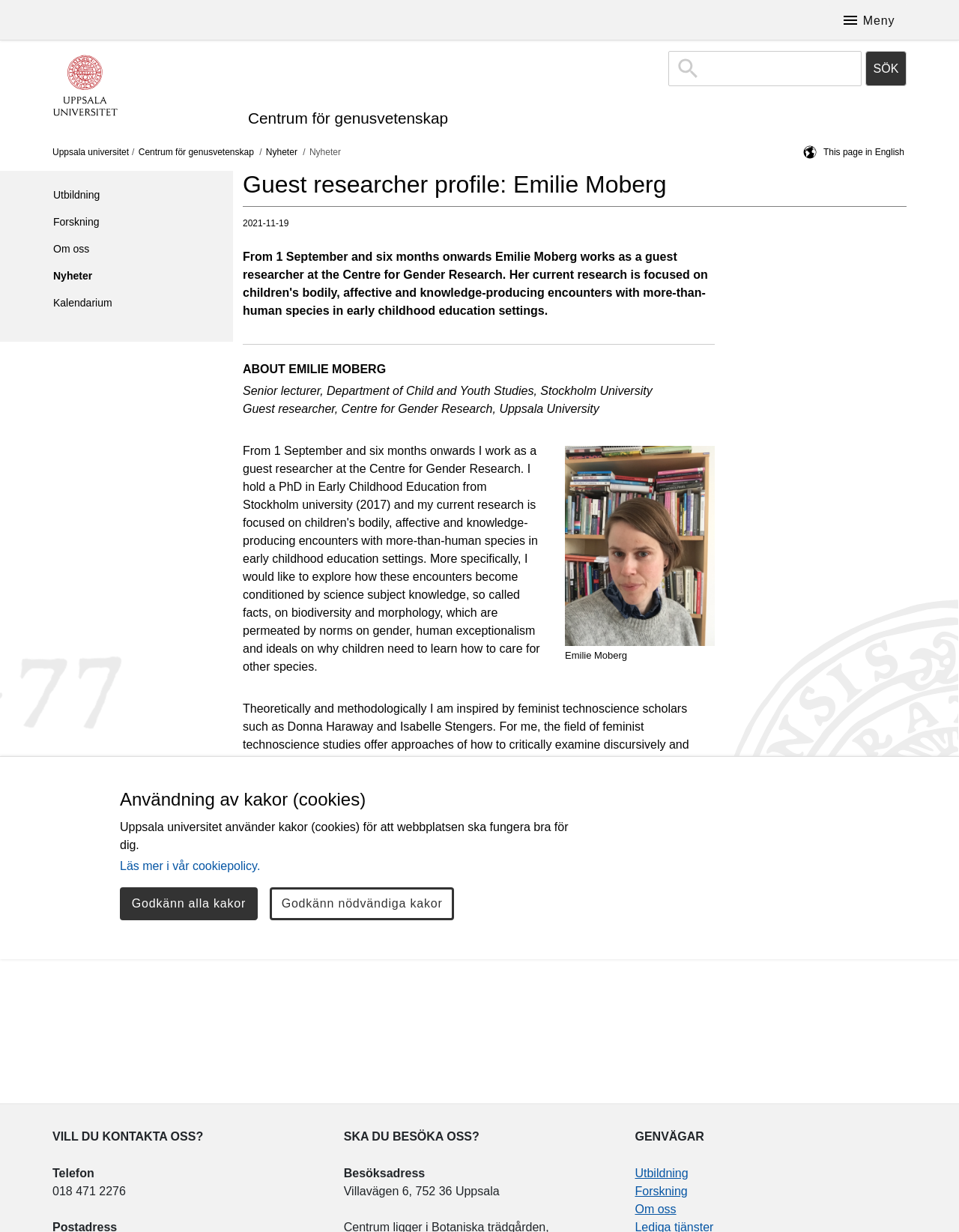Using the given element description, provide the bounding box coordinates (top-left x, top-left y, bottom-right x, bottom-right y) for the corresponding UI element in the screenshot: Läs mer i vår cookiepolicy.

[0.125, 0.697, 0.271, 0.708]